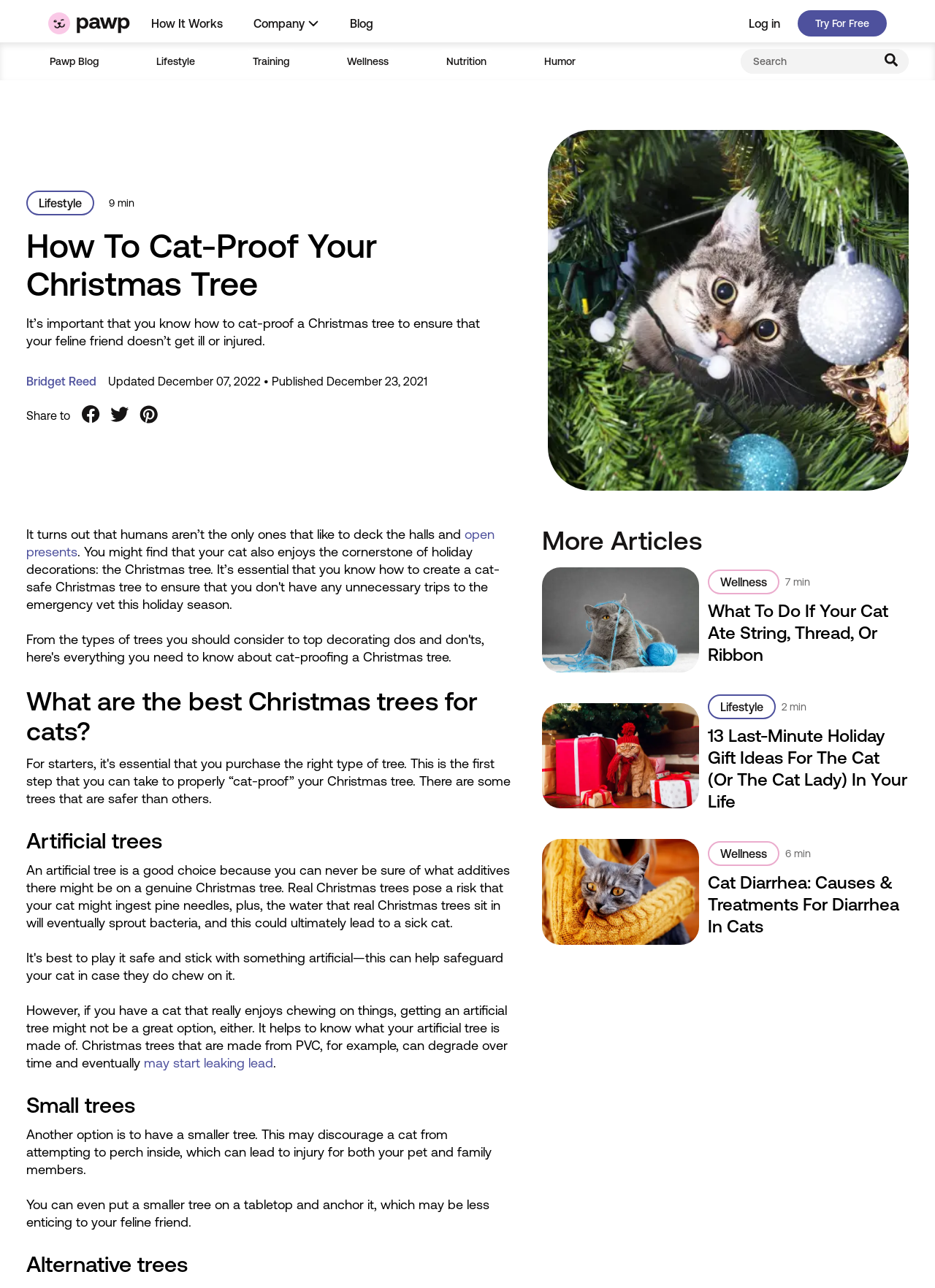Using floating point numbers between 0 and 1, provide the bounding box coordinates in the format (top-left x, top-left y, bottom-right x, bottom-right y). Locate the UI element described here: aria-label="Share on Twitter"

[0.112, 0.311, 0.144, 0.334]